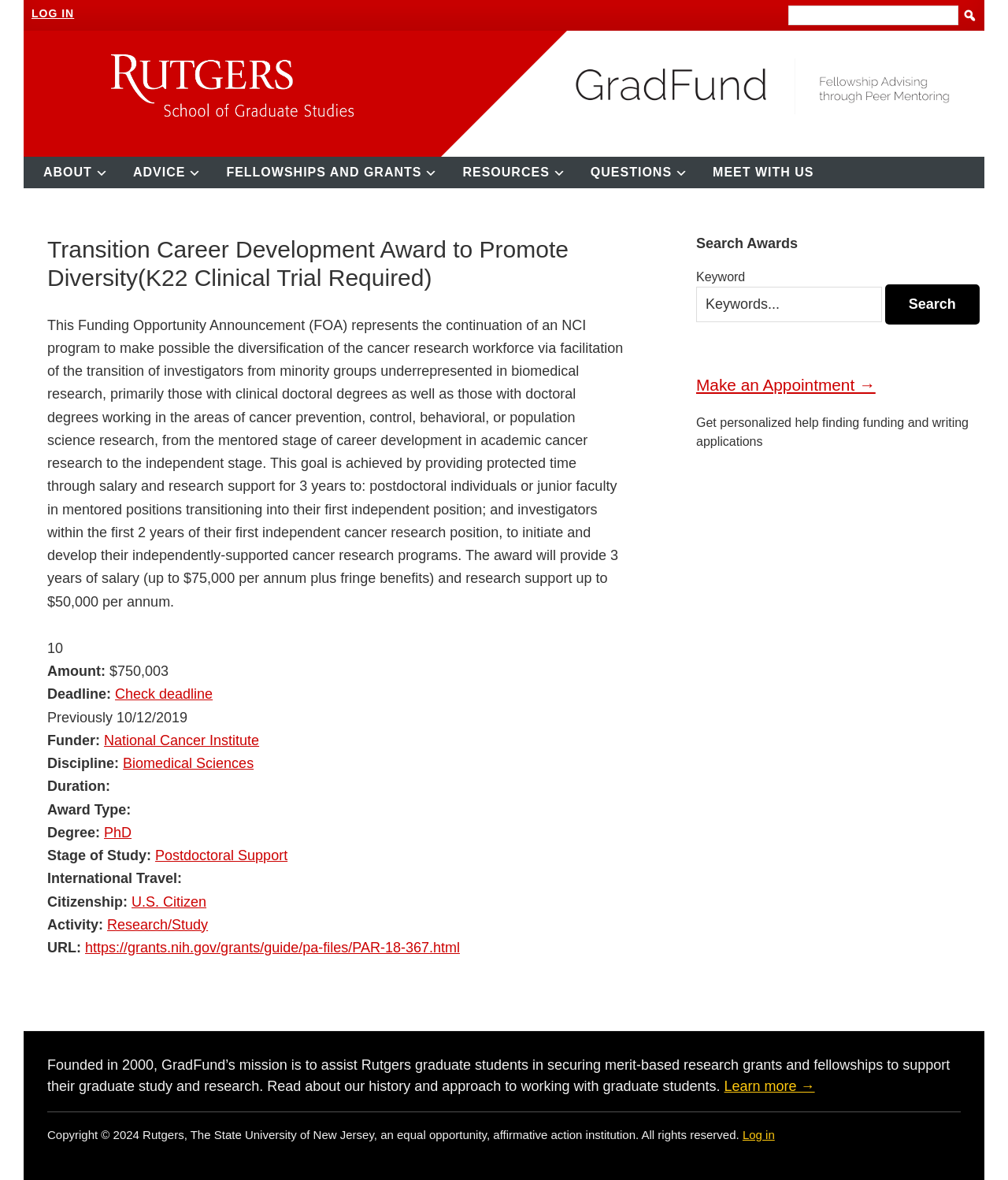Give a one-word or short phrase answer to the question: 
What is the URL of the award?

https://grants.nih.gov/grants/guide/pa-files/PAR-18-367.html